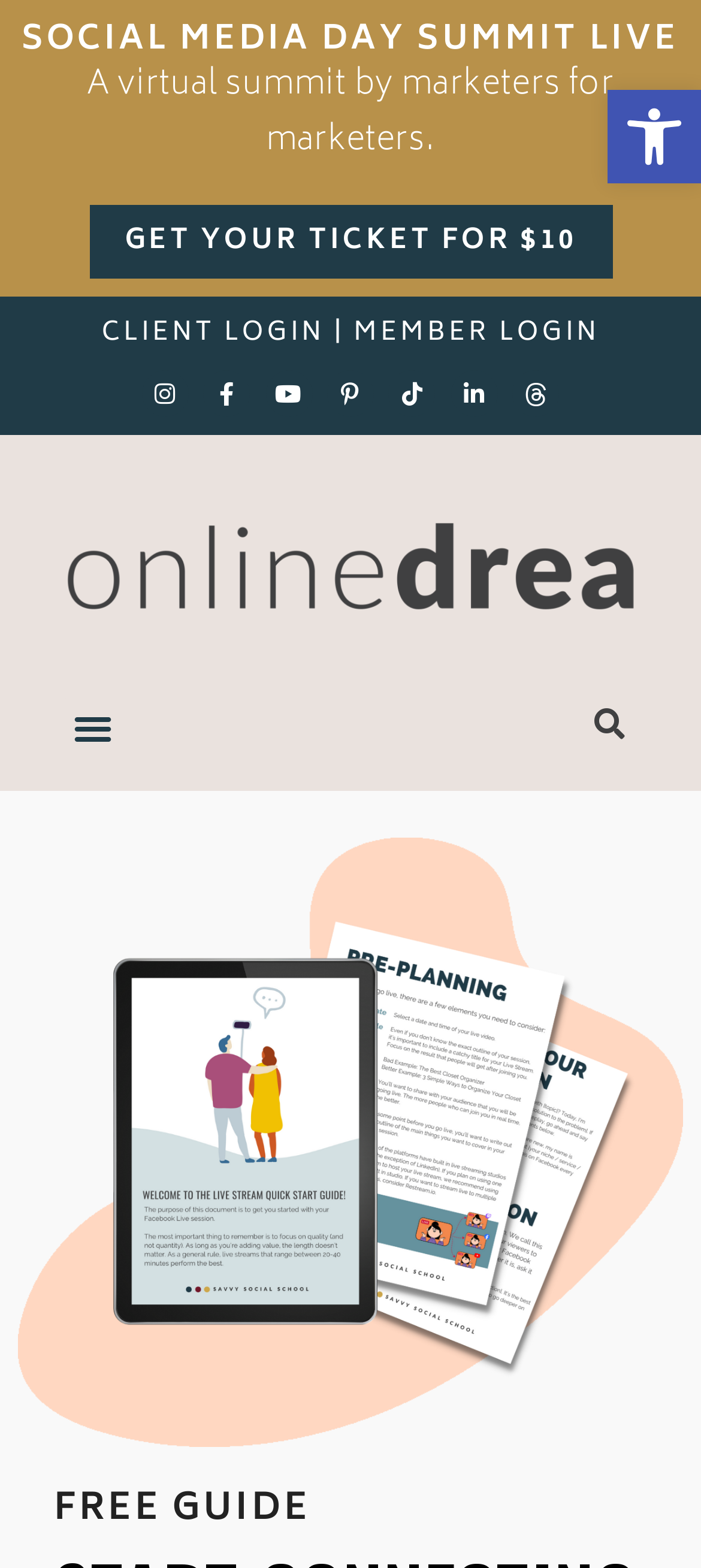Pinpoint the bounding box coordinates of the clickable area necessary to execute the following instruction: "Open menu". The coordinates should be given as four float numbers between 0 and 1, namely [left, top, right, bottom].

[0.09, 0.445, 0.175, 0.483]